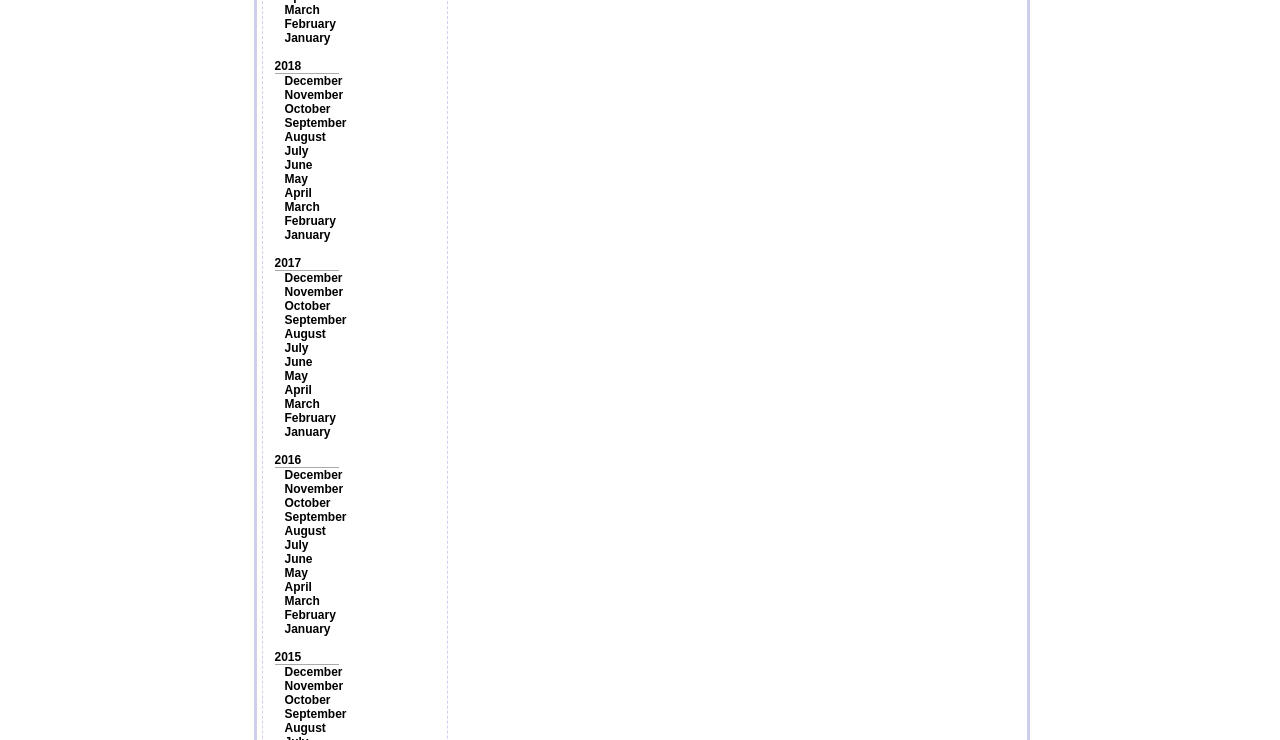Identify the bounding box coordinates for the region to click in order to carry out this instruction: "Select 2017". Provide the coordinates using four float numbers between 0 and 1, formatted as [left, top, right, bottom].

[0.214, 0.346, 0.235, 0.365]